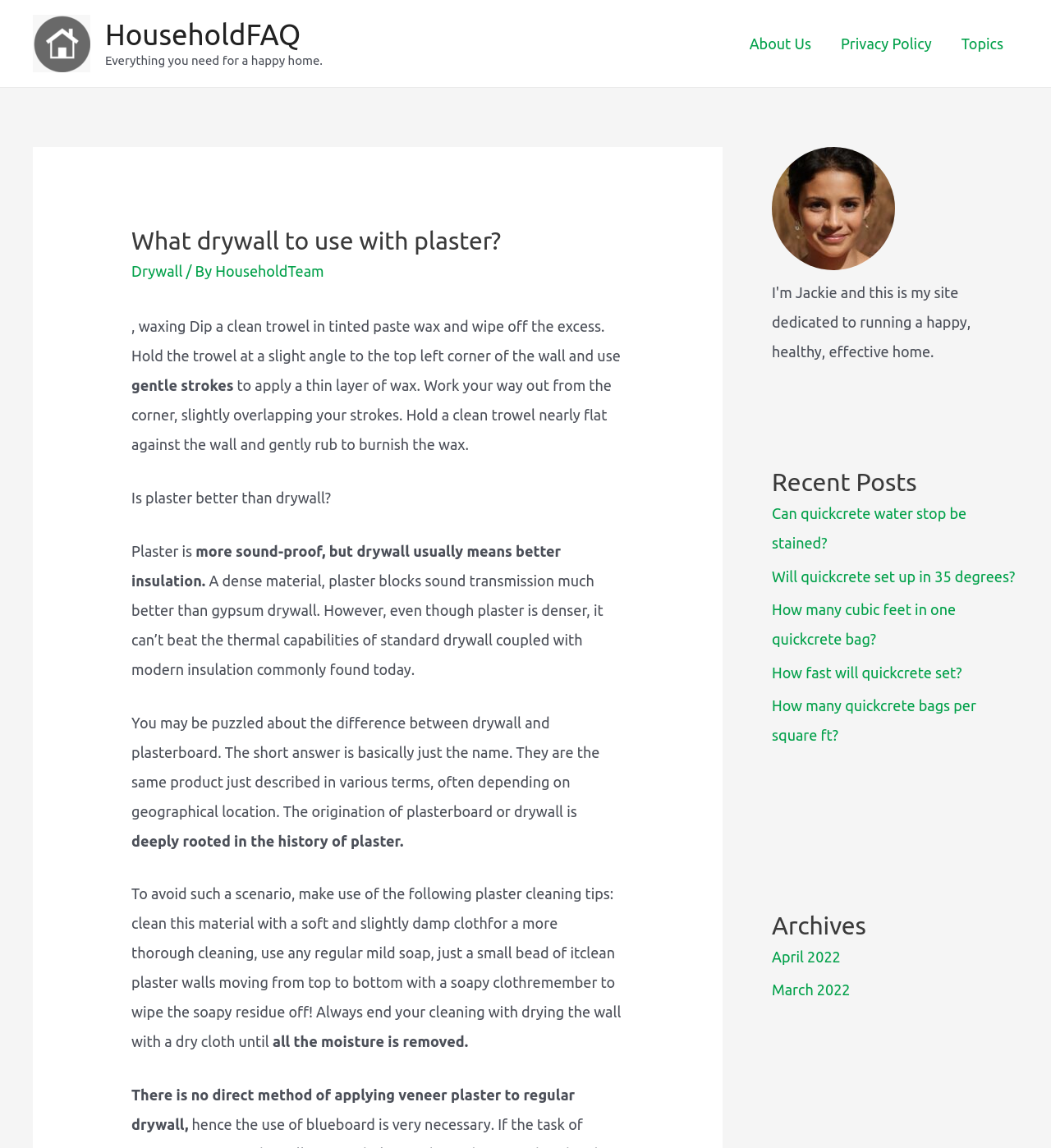What is the principal heading displayed on the webpage?

What drywall to use with plaster?